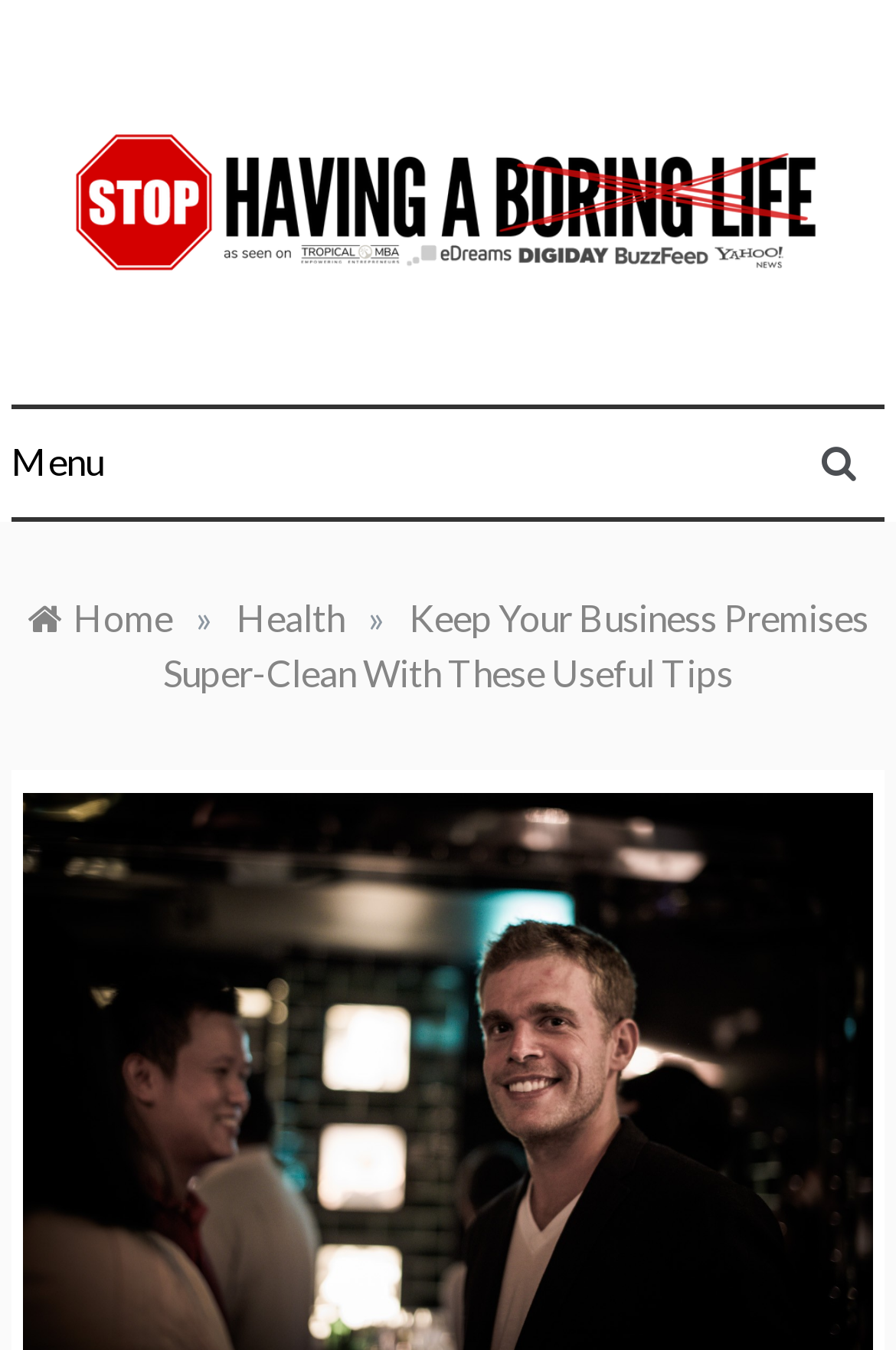Convey a detailed summary of the webpage, mentioning all key elements.

The webpage appears to be a blog post about cleaning tips for business premises. At the top, there is a link to another article titled "Stop Having a Boring Life – If Life is Boring, You're Doing it Wrong!" accompanied by an image. Below this, there is a heading with the same title as the link. 

To the right of the heading, there is another link with the same title. Below this, there is a brief description of the blog, which is about a guy traveling the world. 

On the top right, there is a button labeled "Menu". To the right of the button, there is an empty link. 

Below the button, there is a navigation section labeled "Breadcrumbs" that contains links to the homepage, a "Health" category, and the current article "Keep Your Business Premises Super-Clean With These Useful Tips". The links are separated by a "»" symbol. 

The main content of the webpage, which is not explicitly described in the accessibility tree, is likely to be below the navigation section, given the meta description that mentions cleaning tips from a professional business cleaner.